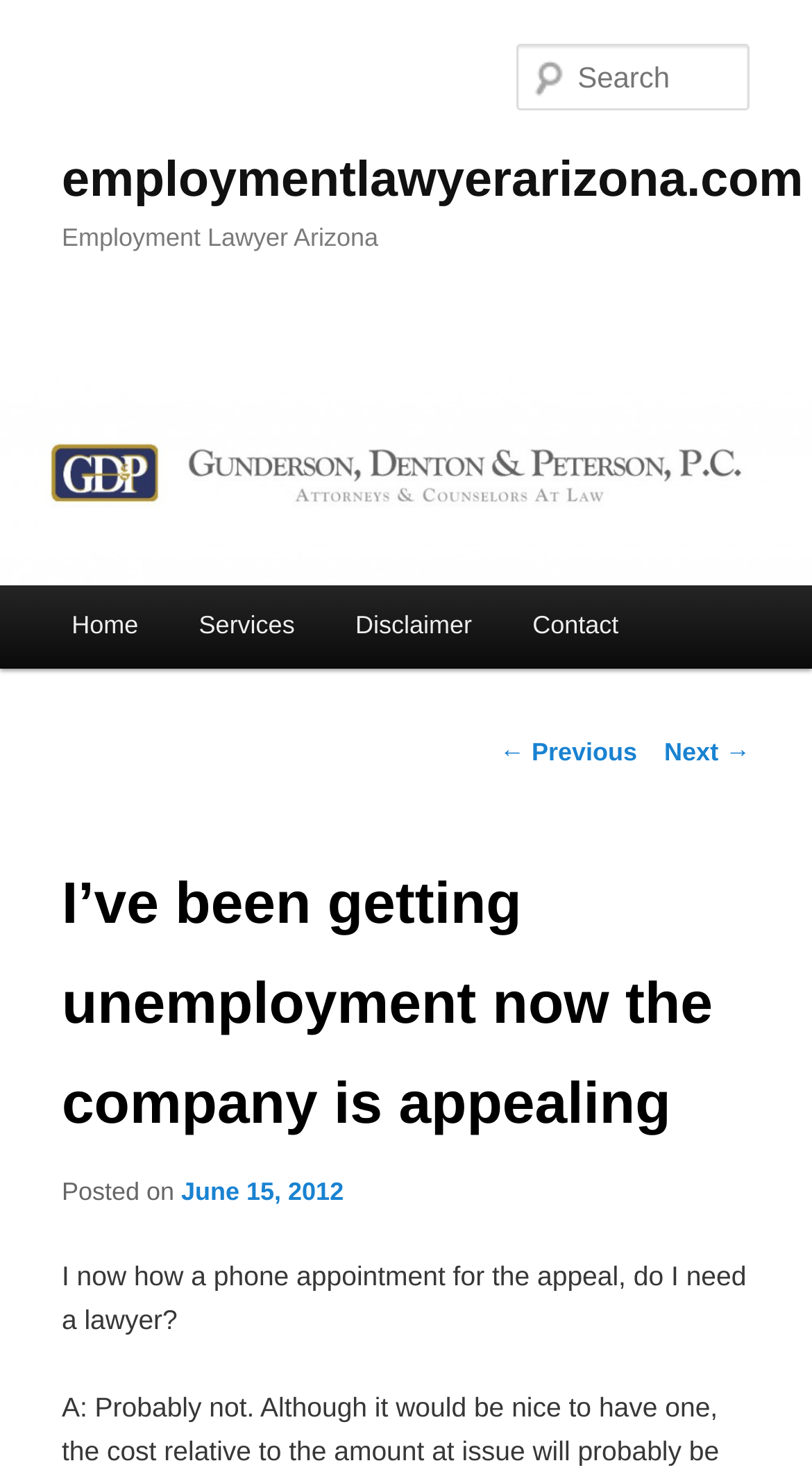Using the given description, provide the bounding box coordinates formatted as (top-left x, top-left y, bottom-right x, bottom-right y), with all values being floating point numbers between 0 and 1. Description: parent_node: employmentlawyerarizona.com

[0.0, 0.237, 1.0, 0.395]